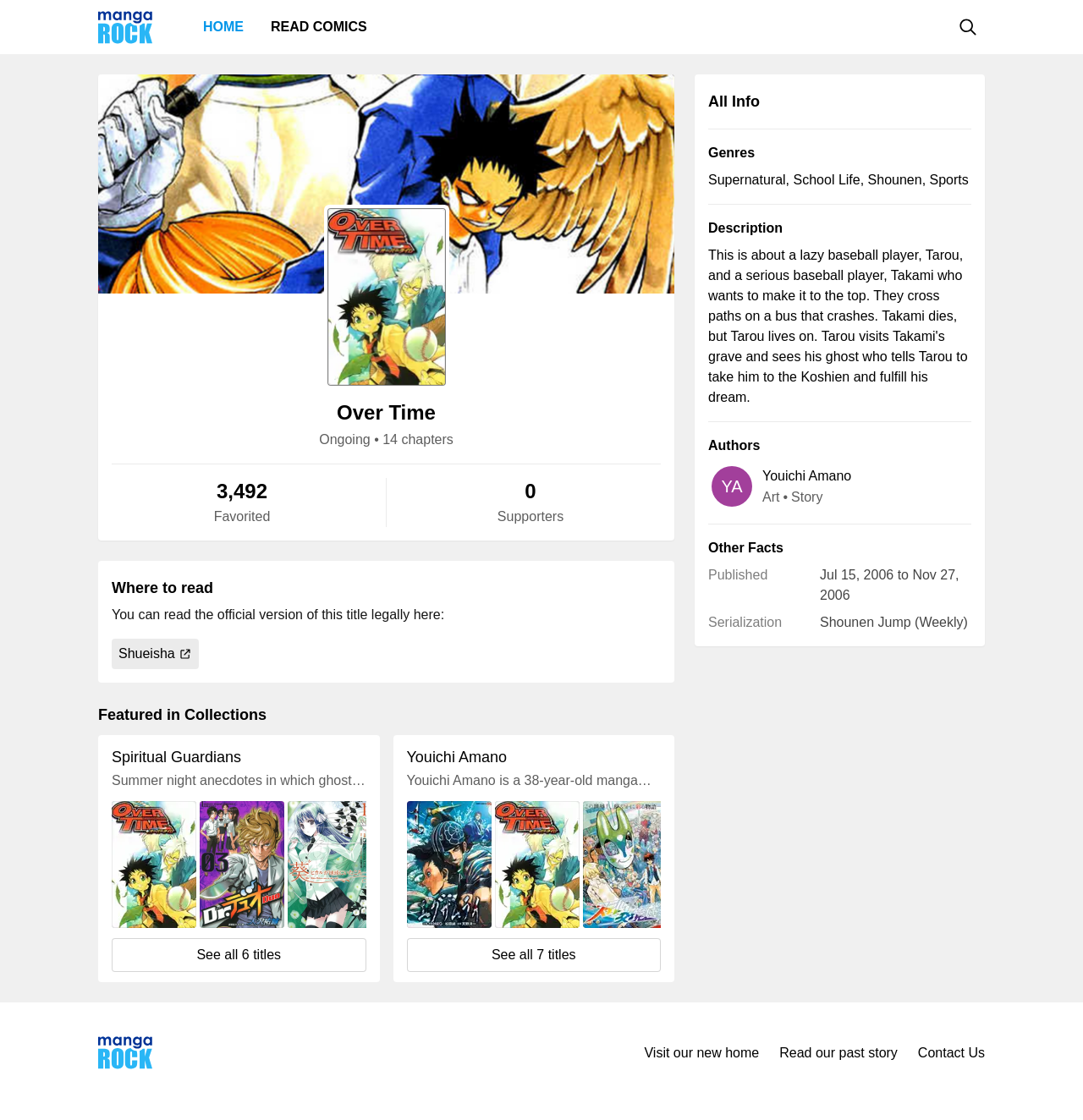Use a single word or phrase to answer the question:
Who is the author of the manga?

YA